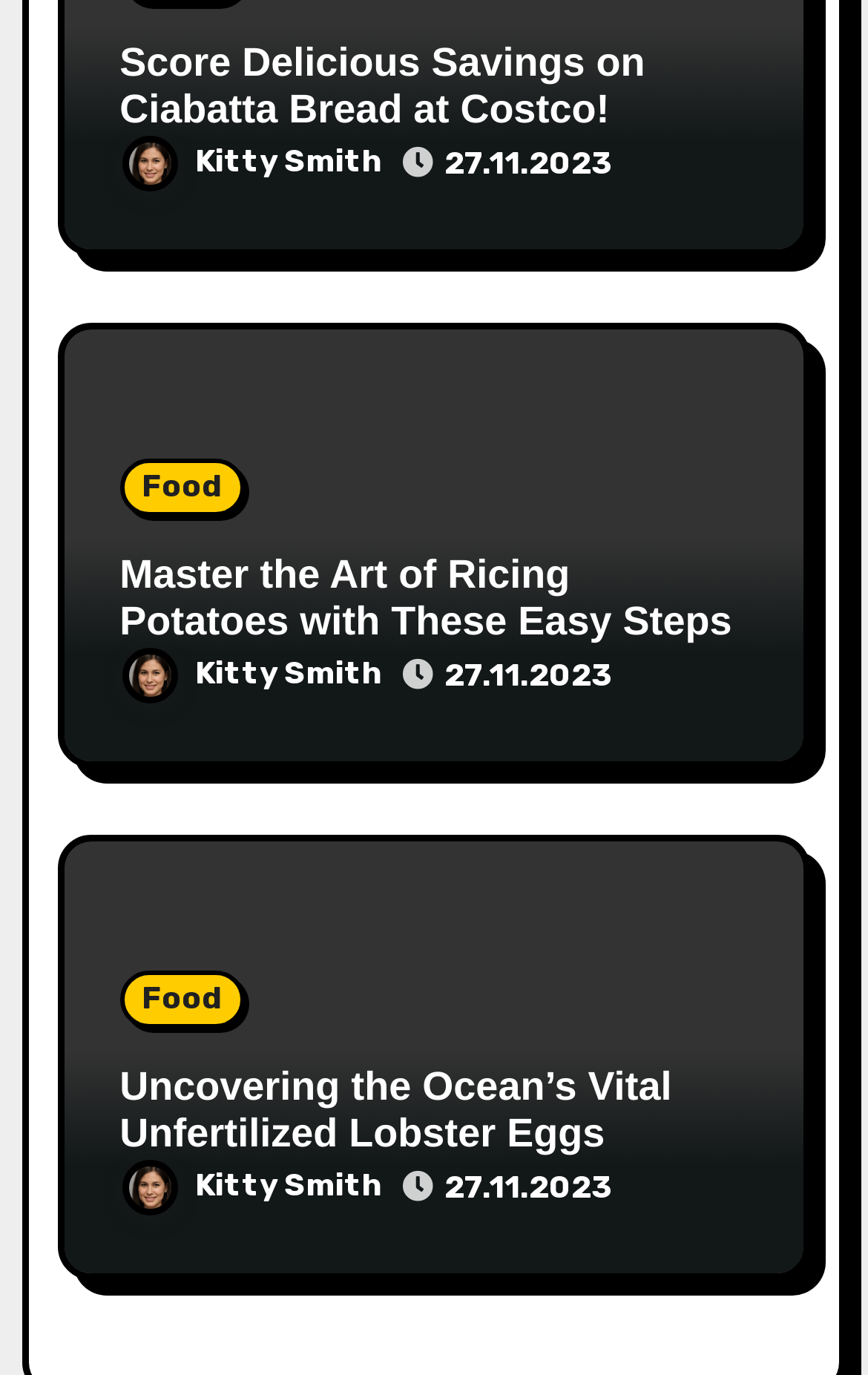Give a one-word or one-phrase response to the question: 
When was the third article published?

27.11.2023